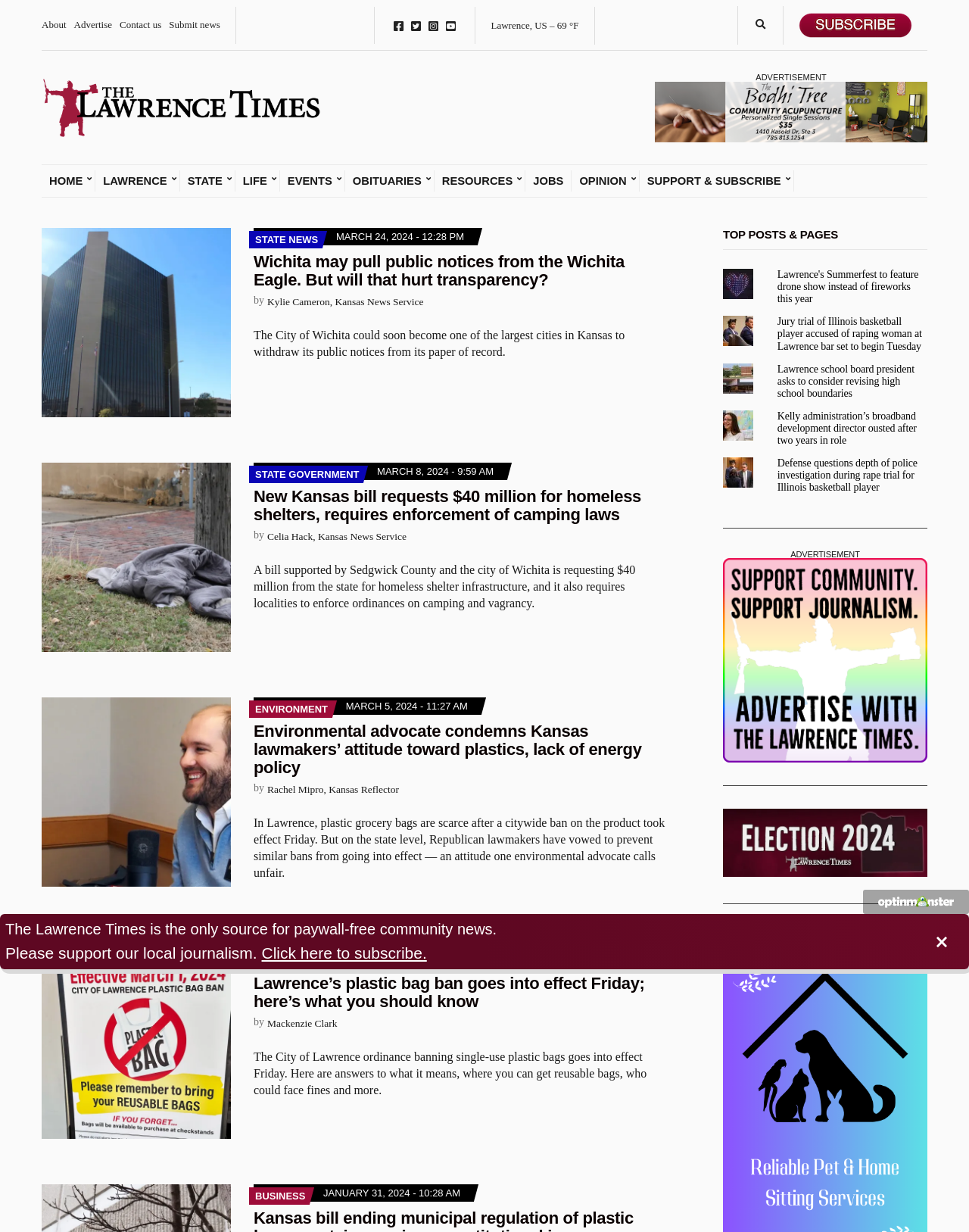Refer to the image and answer the question with as much detail as possible: What is the name of the city in the top-left corner?

I found the answer by looking at the top-left corner of the webpage, where I saw a static text element with the content 'Lawrence, US'.